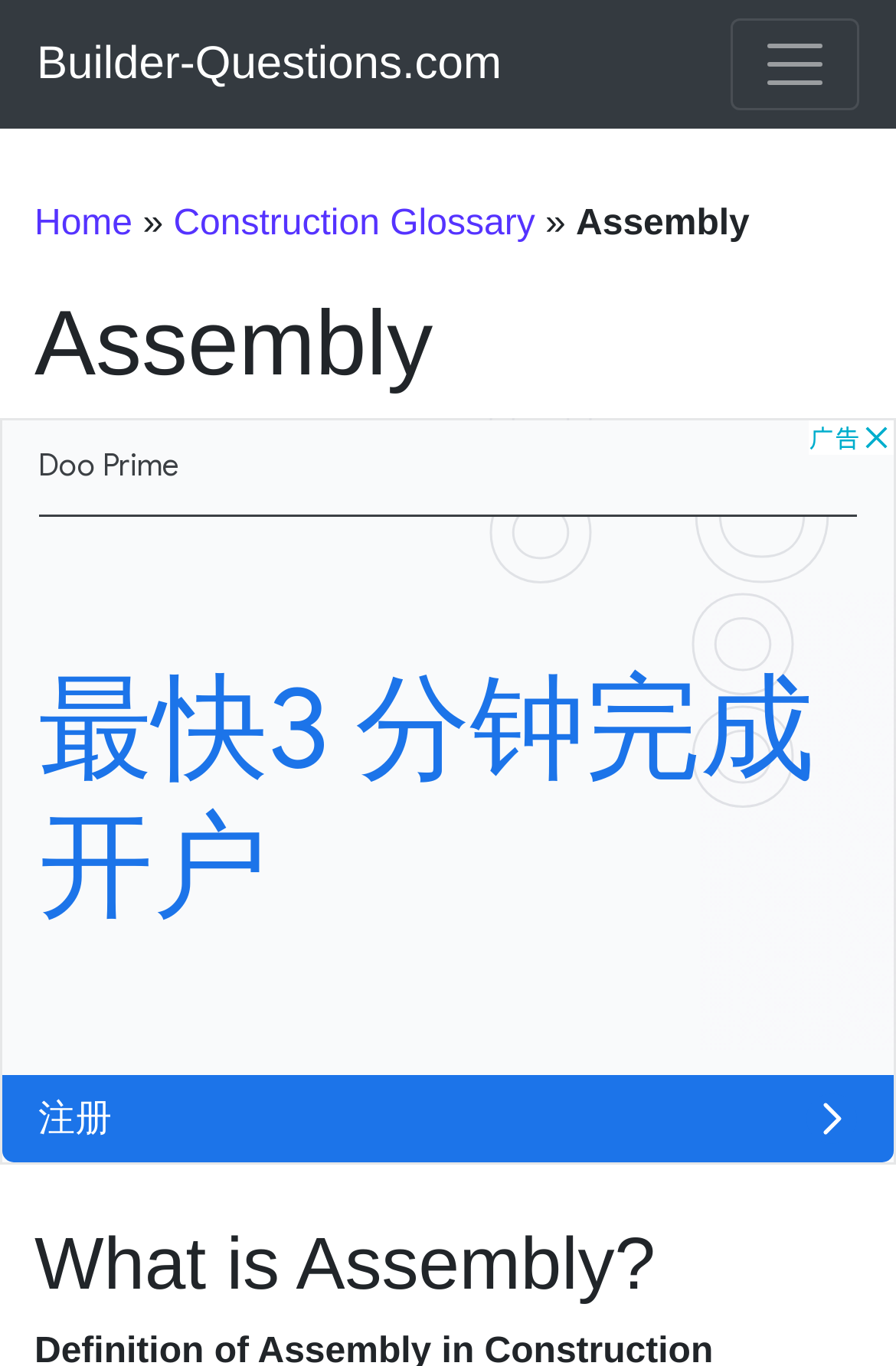Could you please study the image and provide a detailed answer to the question:
How many navigation menu items are there?

The navigation menu items can be counted by looking at the link elements within the navigation menu, which are 'Home', '»', and 'Construction Glossary', totaling 3 items.